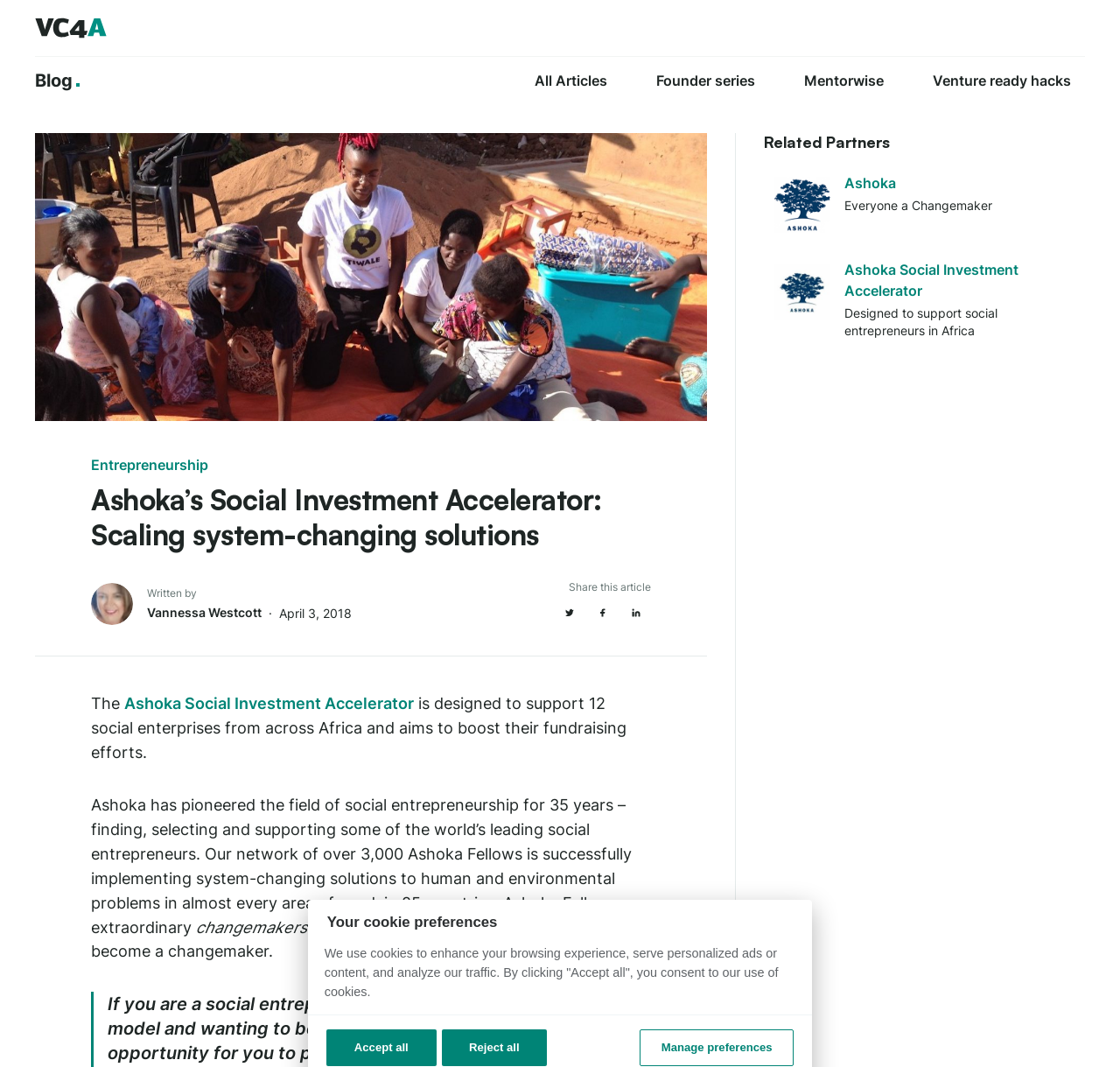What is the name of the accelerator program?
Your answer should be a single word or phrase derived from the screenshot.

Ashoka Social Investment Accelerator